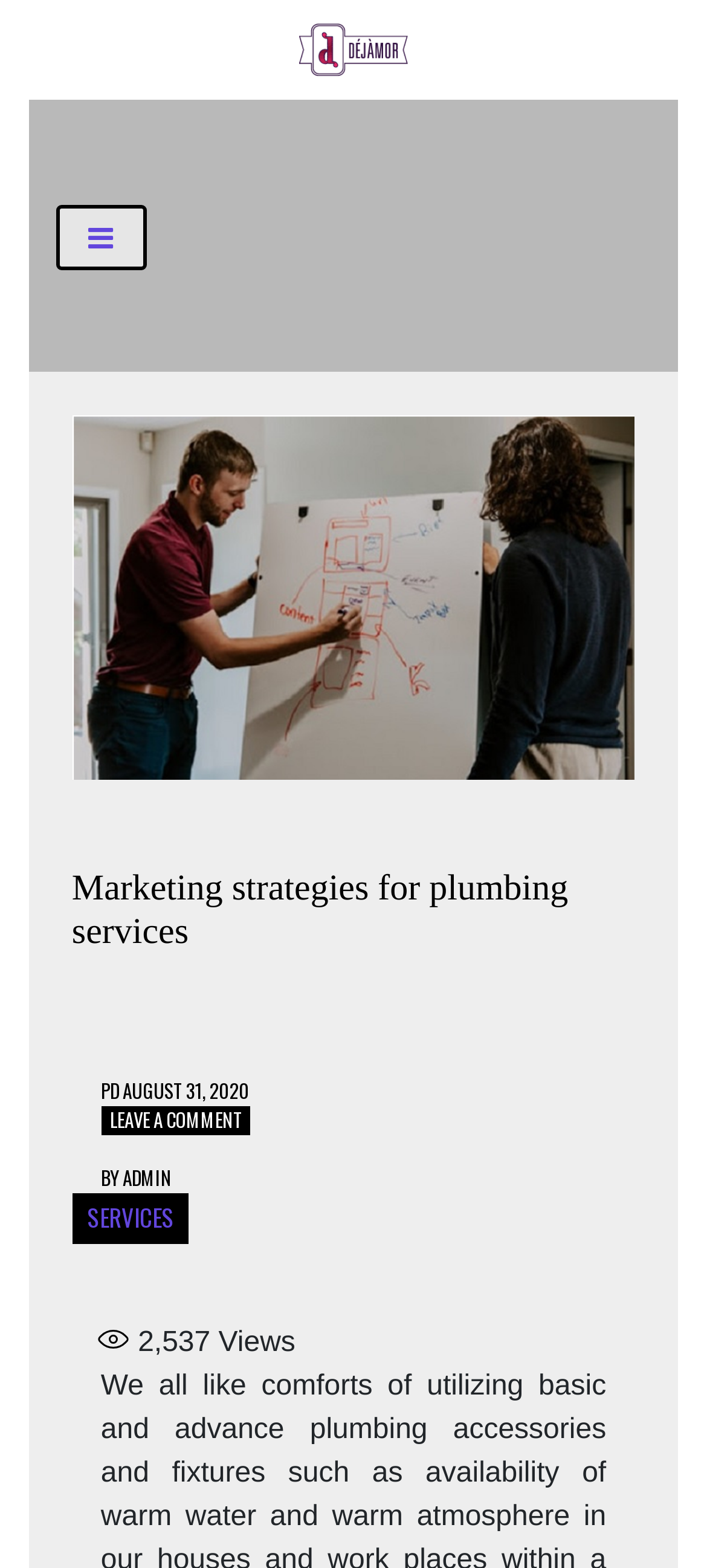What is the icon on the top-right corner?
Please answer the question with as much detail as possible using the screenshot.

I identified the icon on the top-right corner by looking at the button element with the bounding box coordinates [0.078, 0.13, 0.207, 0.172]. The icon is represented by the Unicode character uf0c9, which is often used to represent a menu or navigation icon.